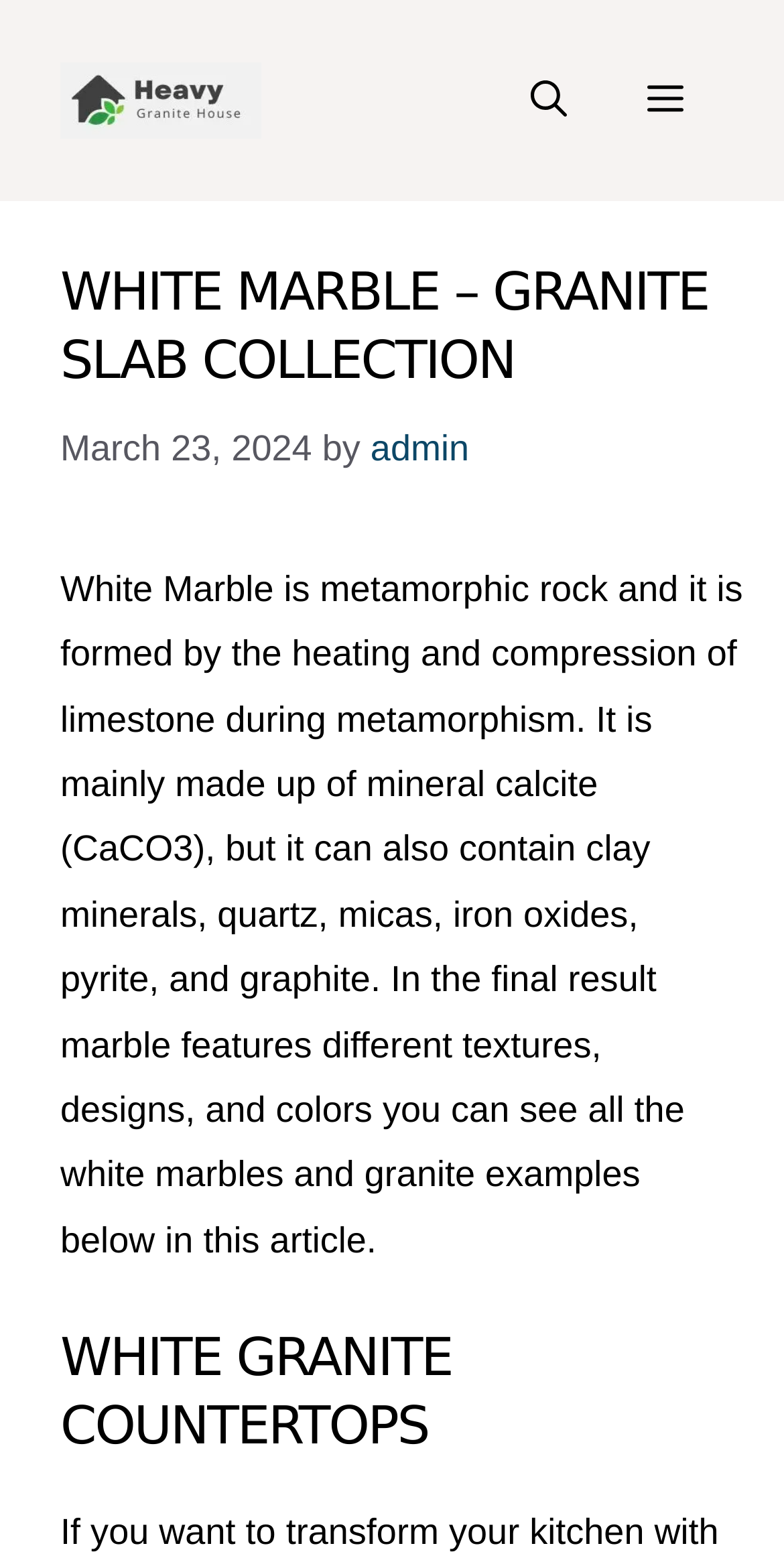What is the author of the latest article?
Please provide a comprehensive answer based on the visual information in the image.

The author of the latest article is mentioned as 'admin', which is a link below the header.